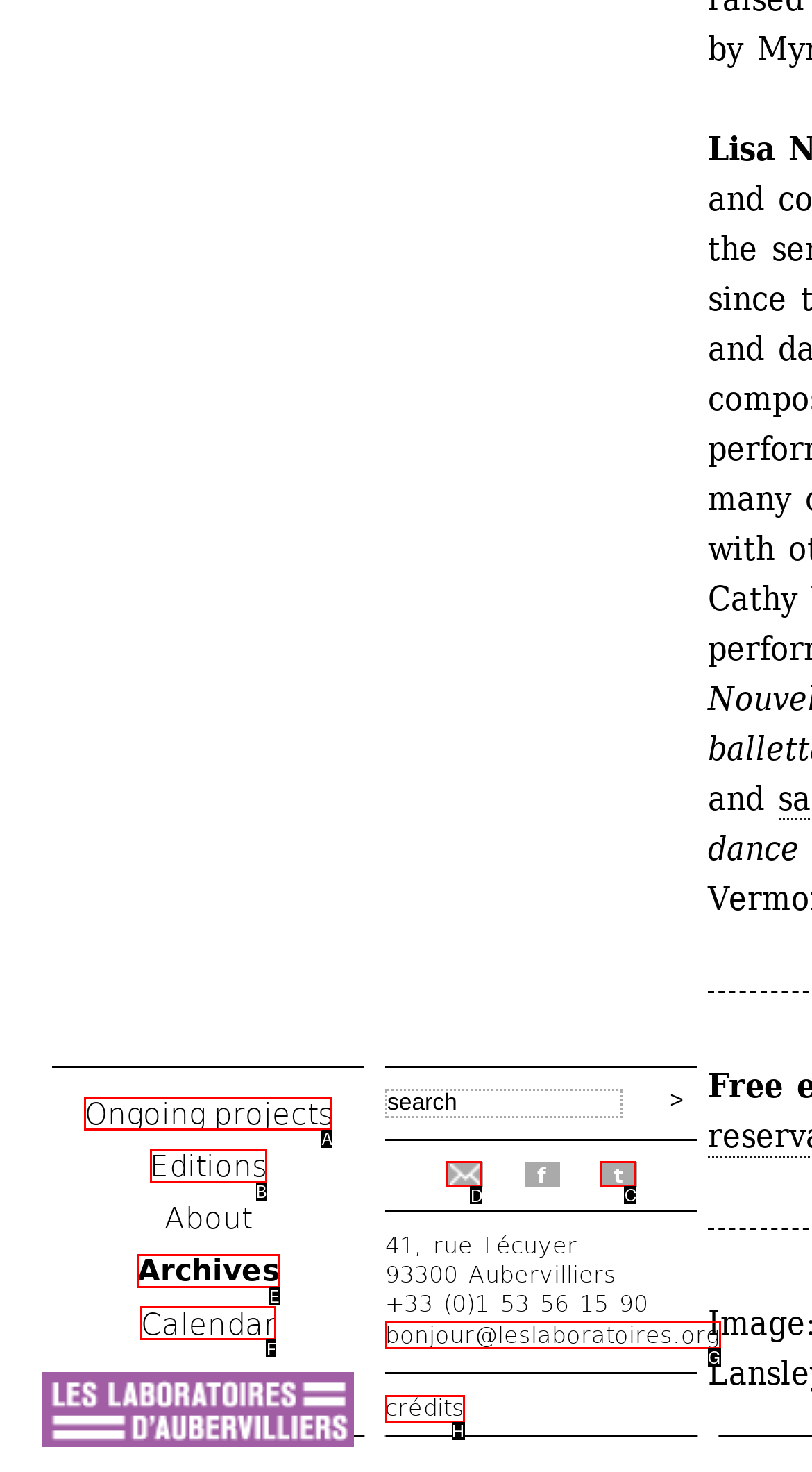Determine which HTML element to click to execute the following task: subscribe to Newsletter Answer with the letter of the selected option.

D